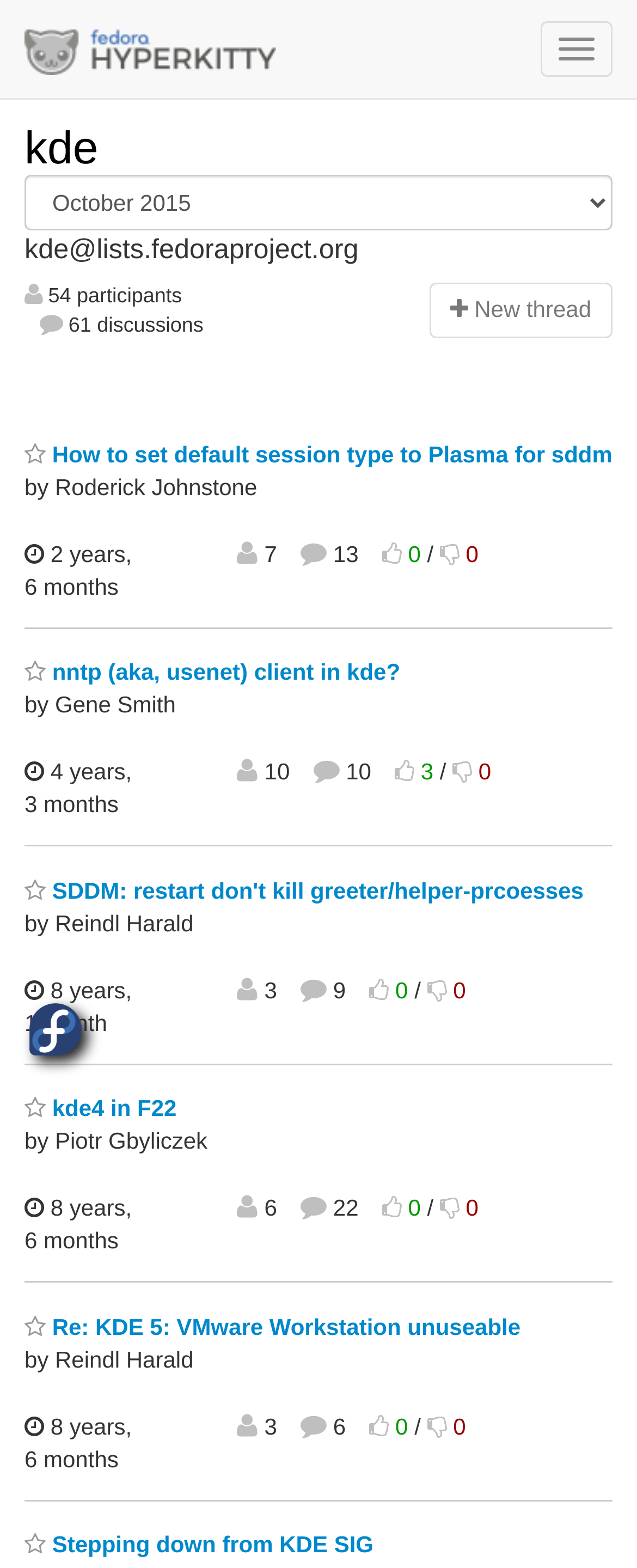Could you highlight the region that needs to be clicked to execute the instruction: "Click on the 'New thread' button"?

[0.673, 0.181, 0.962, 0.216]